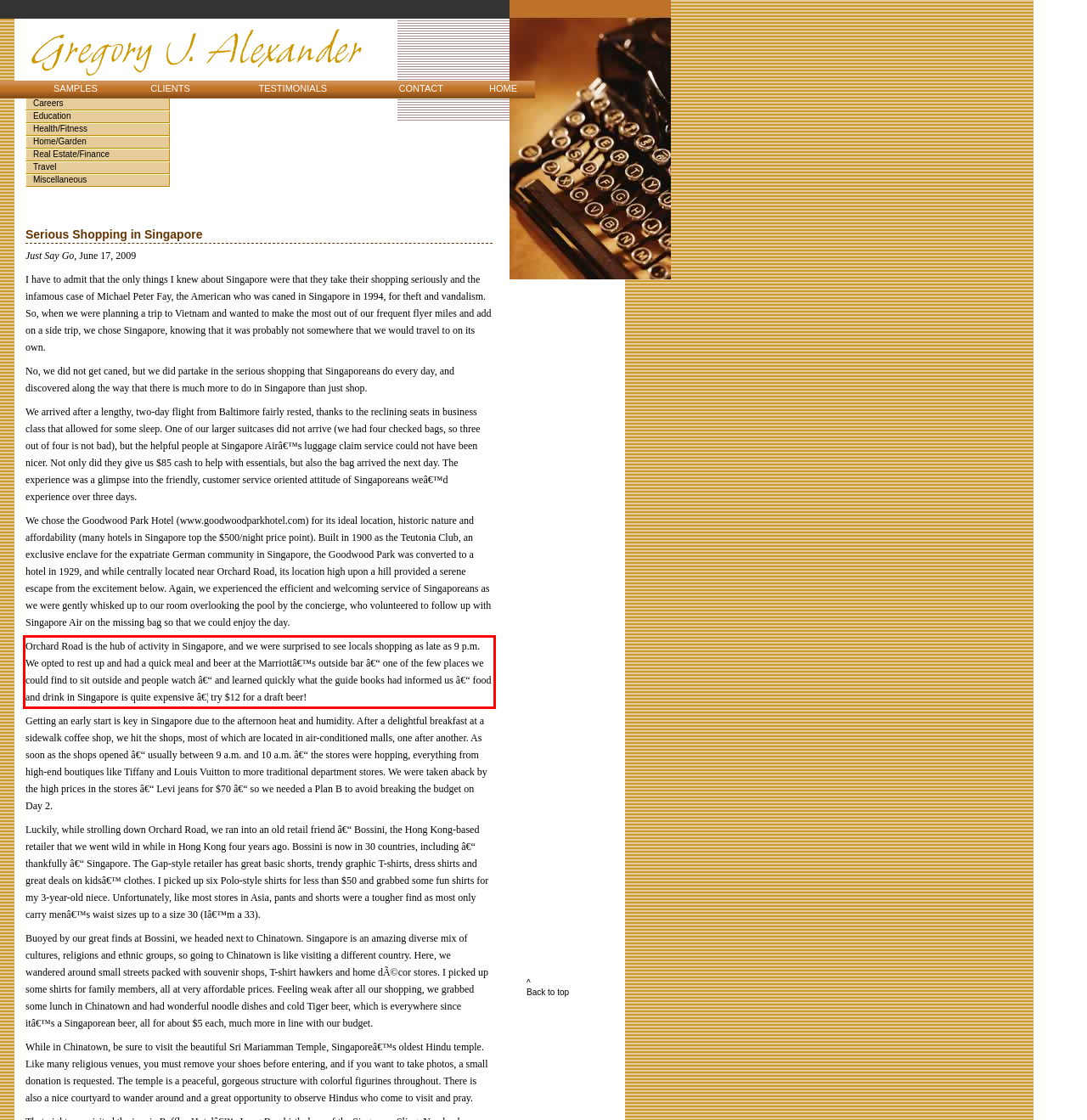Given the screenshot of a webpage, identify the red rectangle bounding box and recognize the text content inside it, generating the extracted text.

Orchard Road is the hub of activity in Singapore, and we were surprised to see locals shopping as late as 9 p.m. We opted to rest up and had a quick meal and beer at the Marriottâ€™s outside bar â€“ one of the few places we could find to sit outside and people watch â€“ and learned quickly what the guide books had informed us â€“ food and drink in Singapore is quite expensive â€¦ try $12 for a draft beer!